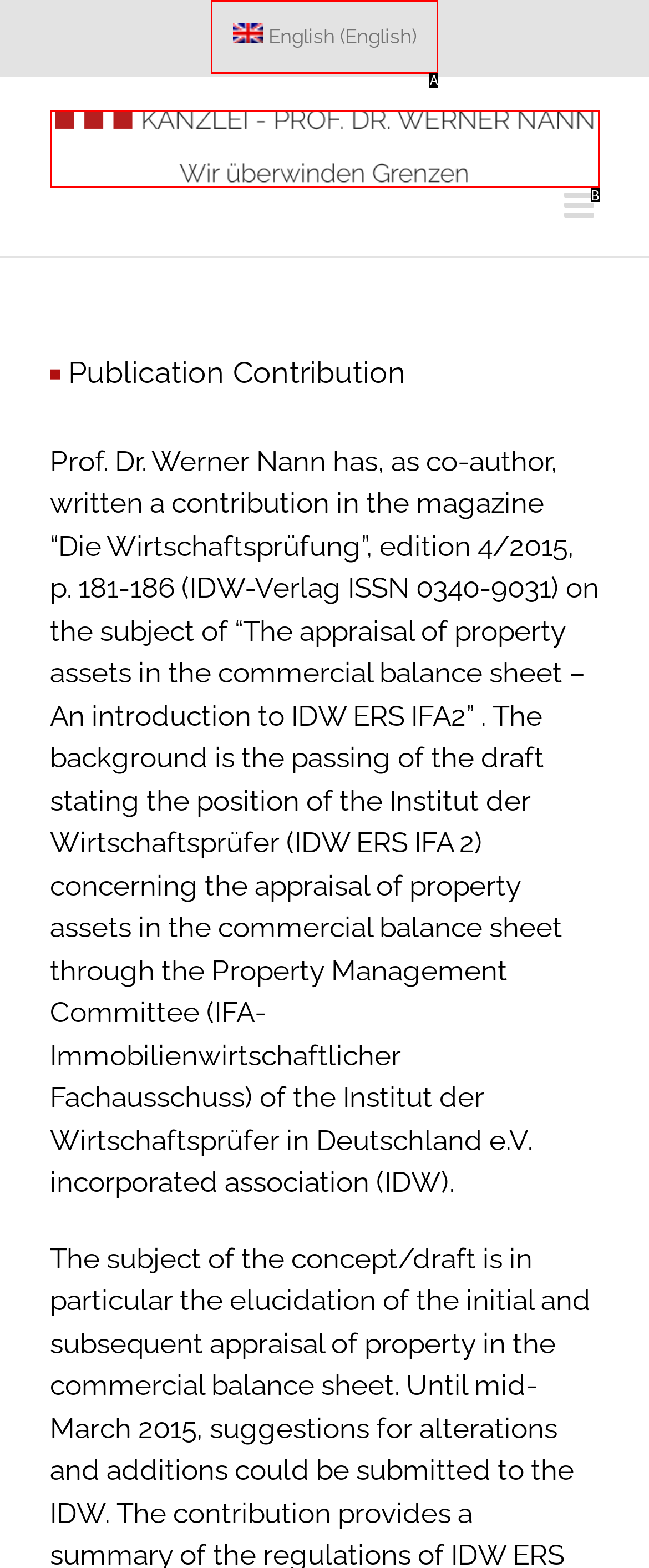Please select the letter of the HTML element that fits the description: English (English). Answer with the option's letter directly.

A